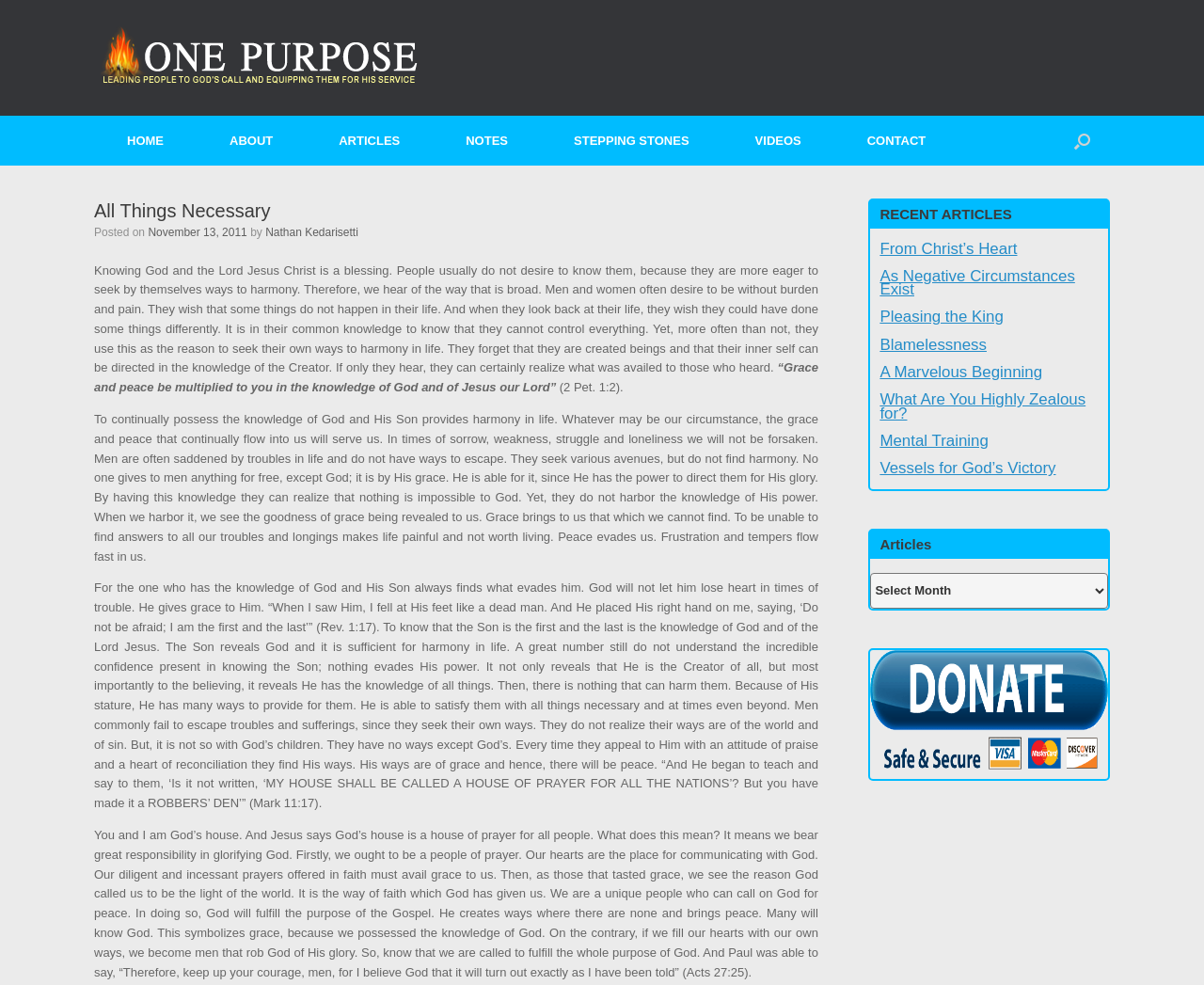Show the bounding box coordinates of the region that should be clicked to follow the instruction: "Donate."

[0.723, 0.66, 0.92, 0.791]